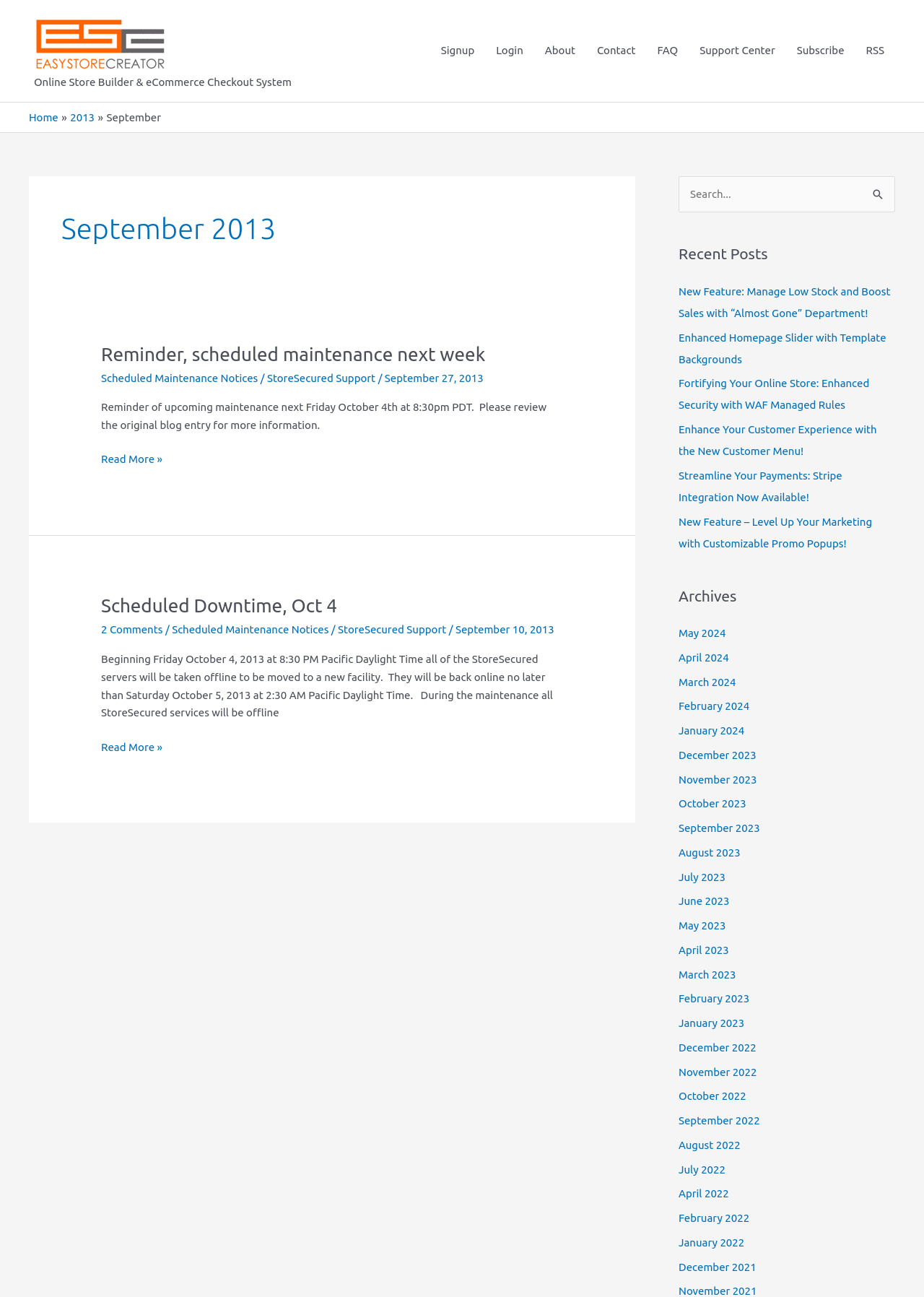What is the title of the first article?
Please provide a single word or phrase as your answer based on the screenshot.

Reminder, scheduled maintenance next week